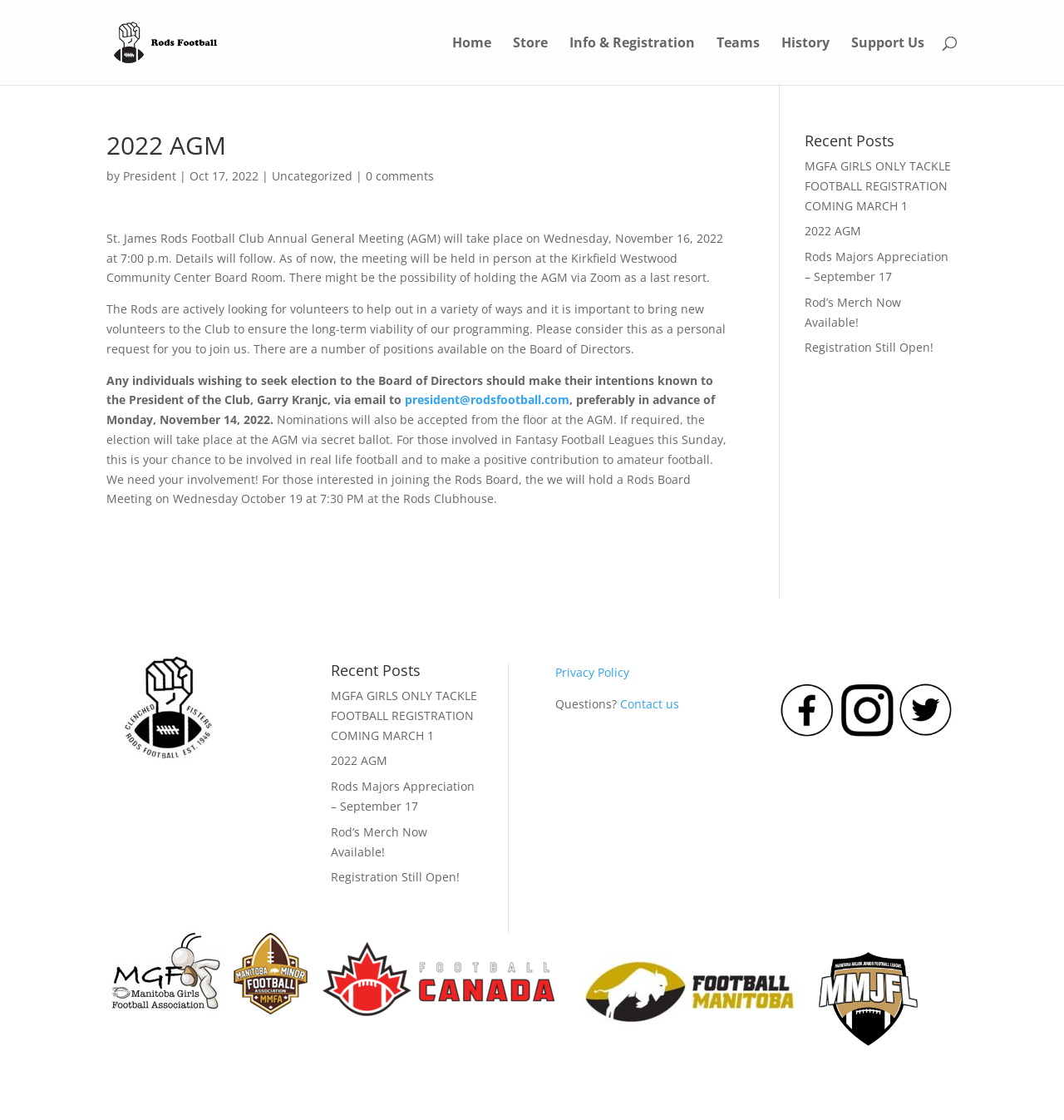Provide the bounding box coordinates of the section that needs to be clicked to accomplish the following instruction: "Visit Rods Football on Facebook."

[0.733, 0.648, 0.785, 0.662]